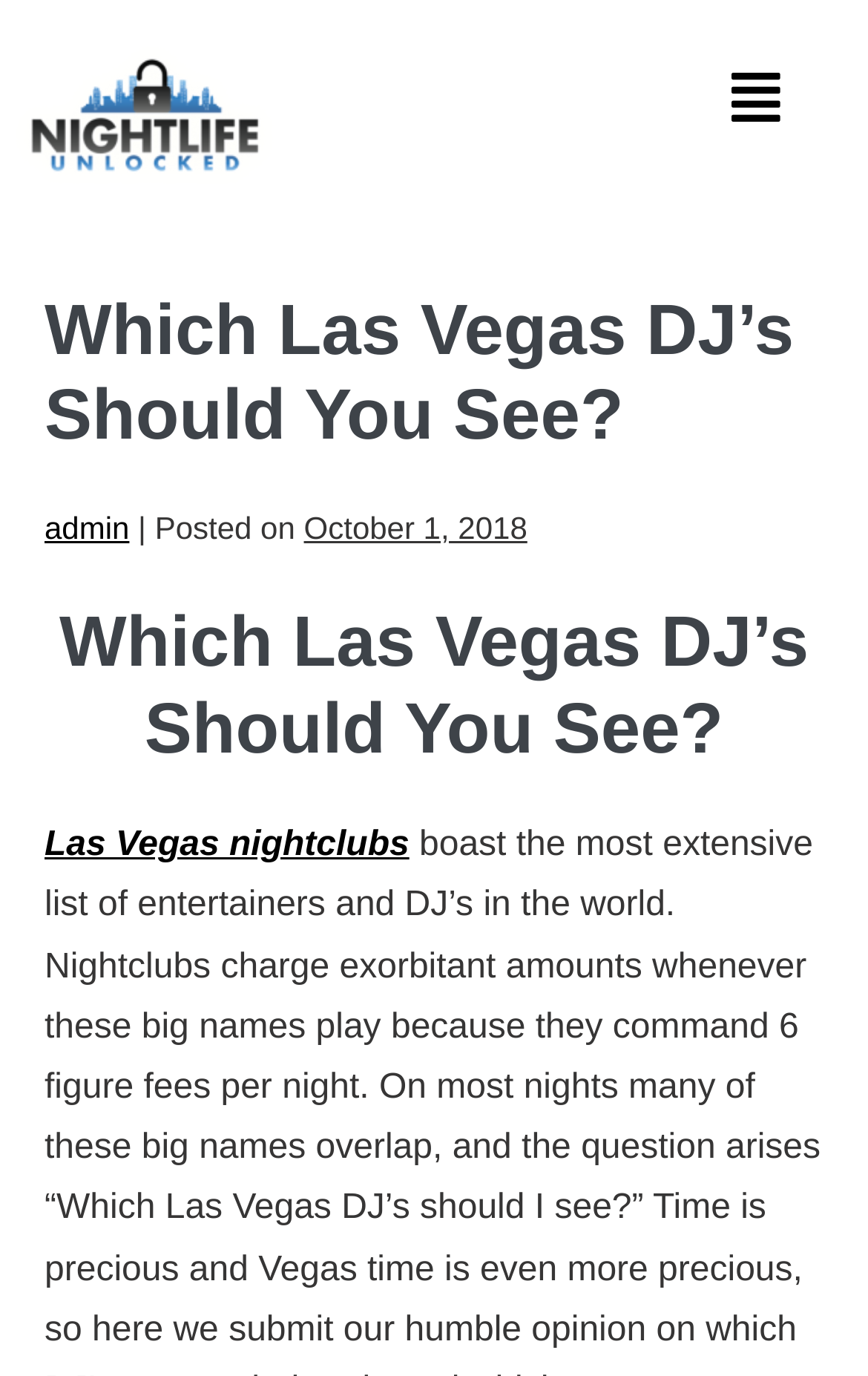Provide a one-word or brief phrase answer to the question:
What type of establishments are mentioned?

Nightclubs